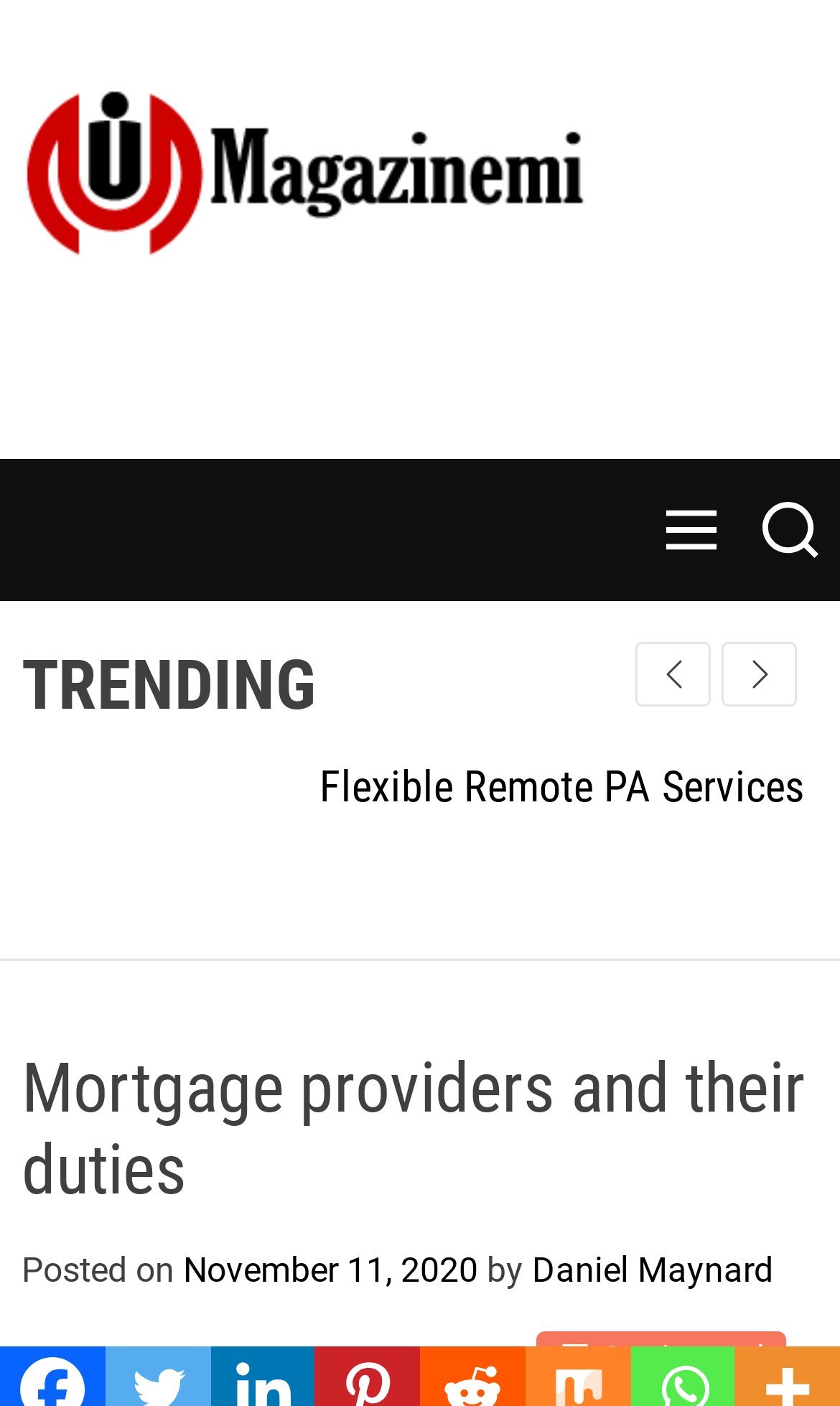Provide a one-word or short-phrase answer to the question:
What is the name of the magazine?

My Magazine